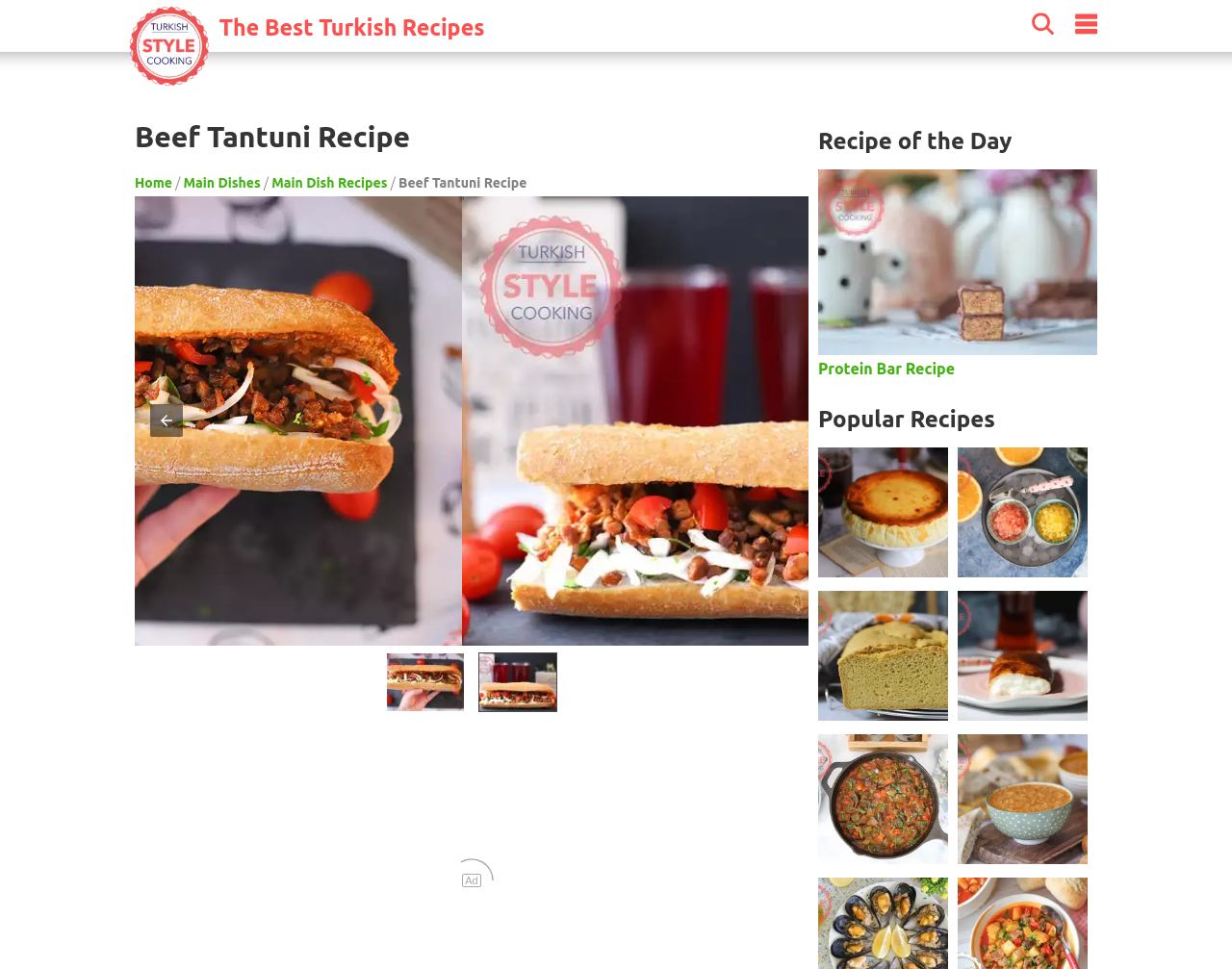From the given element description: "Home", find the bounding box for the UI element. Provide the coordinates as four float numbers between 0 and 1, in the order [left, top, right, bottom].

[0.109, 0.181, 0.14, 0.197]